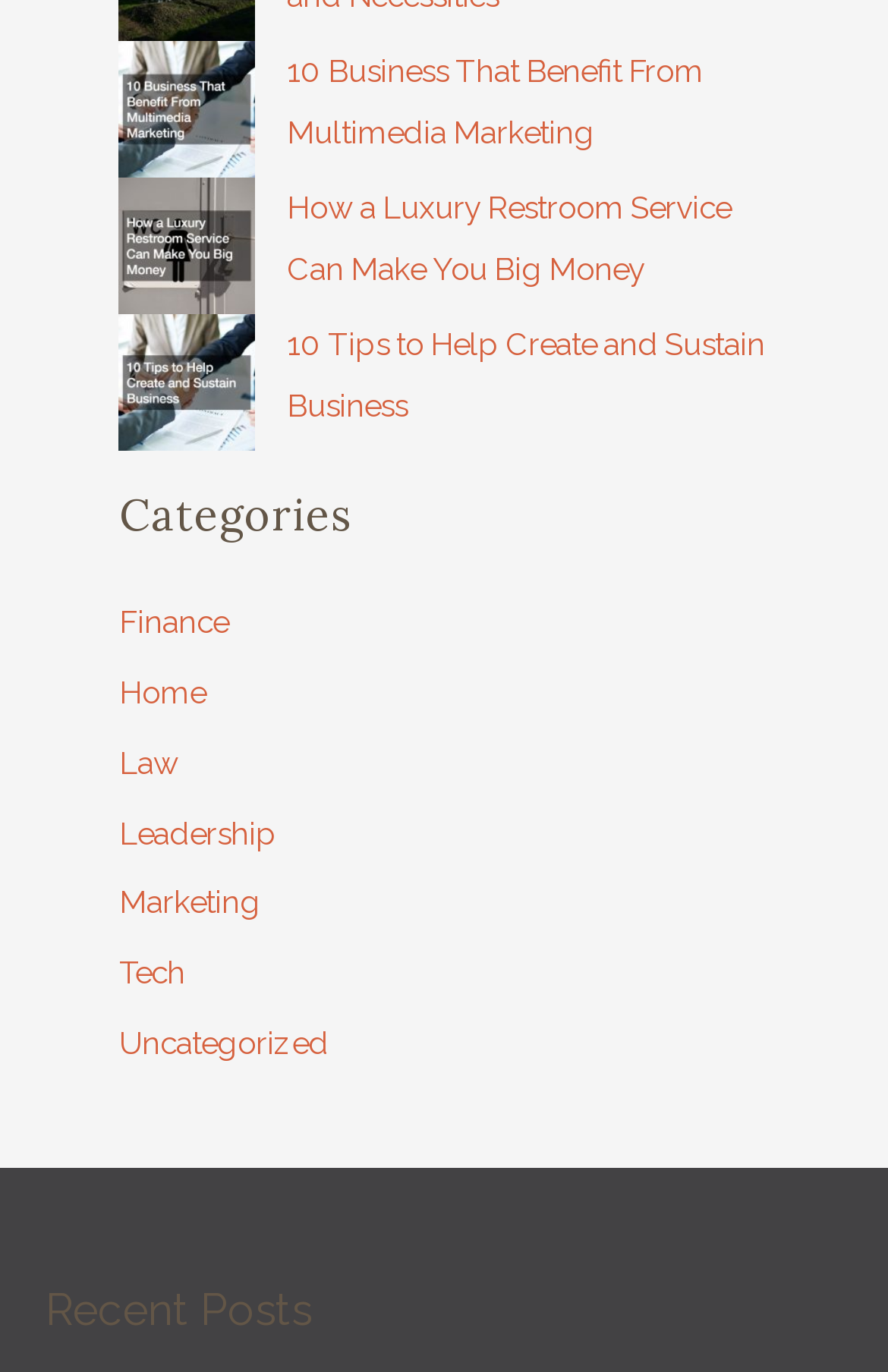Please identify the bounding box coordinates of the element that needs to be clicked to execute the following command: "Read '10 Tips to Help Create and Sustain Business'". Provide the bounding box using four float numbers between 0 and 1, formatted as [left, top, right, bottom].

[0.323, 0.236, 0.862, 0.308]